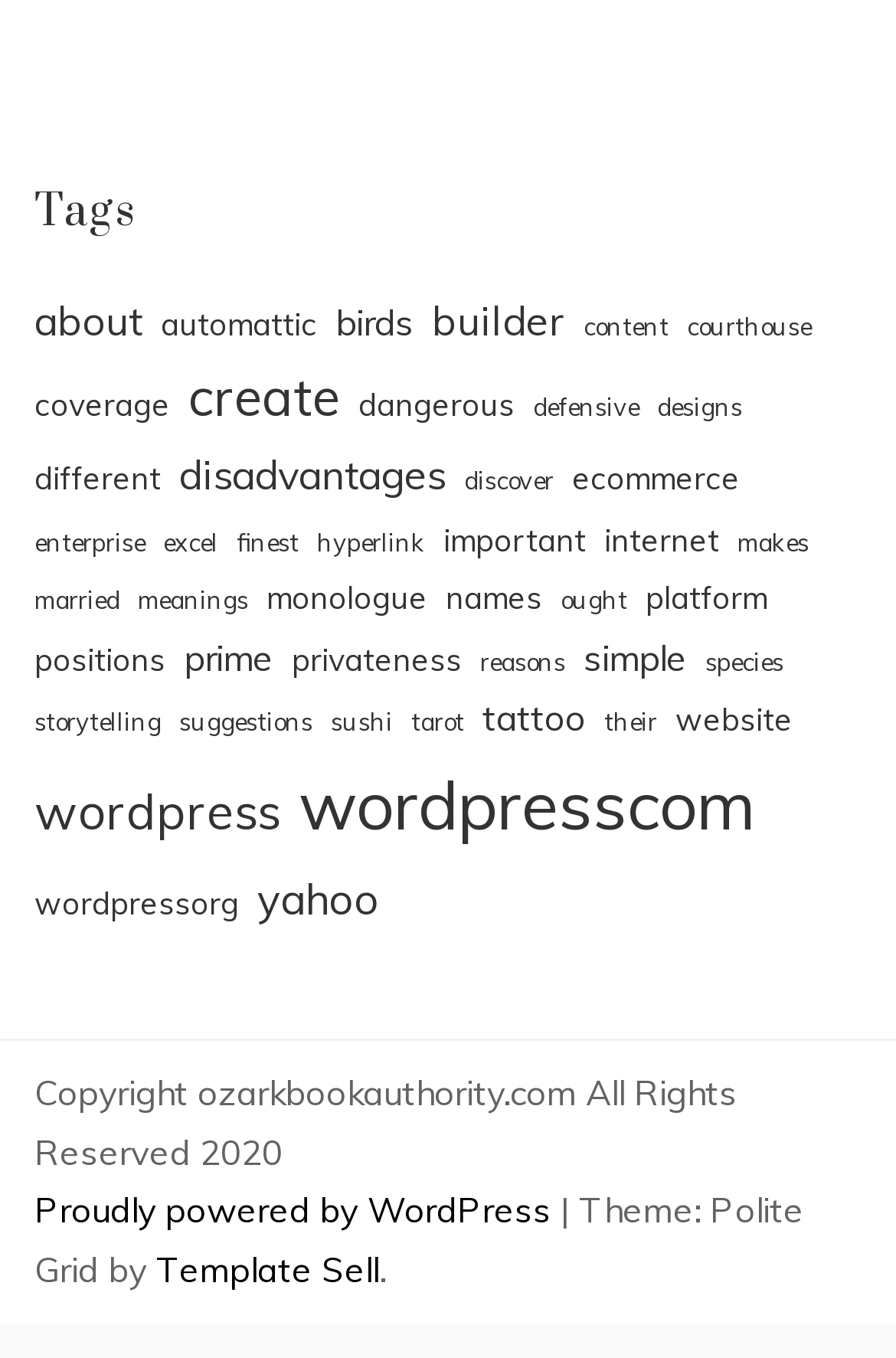Given the element description create, identify the bounding box coordinates for the UI element on the webpage screenshot. The format should be (top-left x, top-left y, bottom-right x, bottom-right y), with values between 0 and 1.

[0.21, 0.268, 0.379, 0.317]